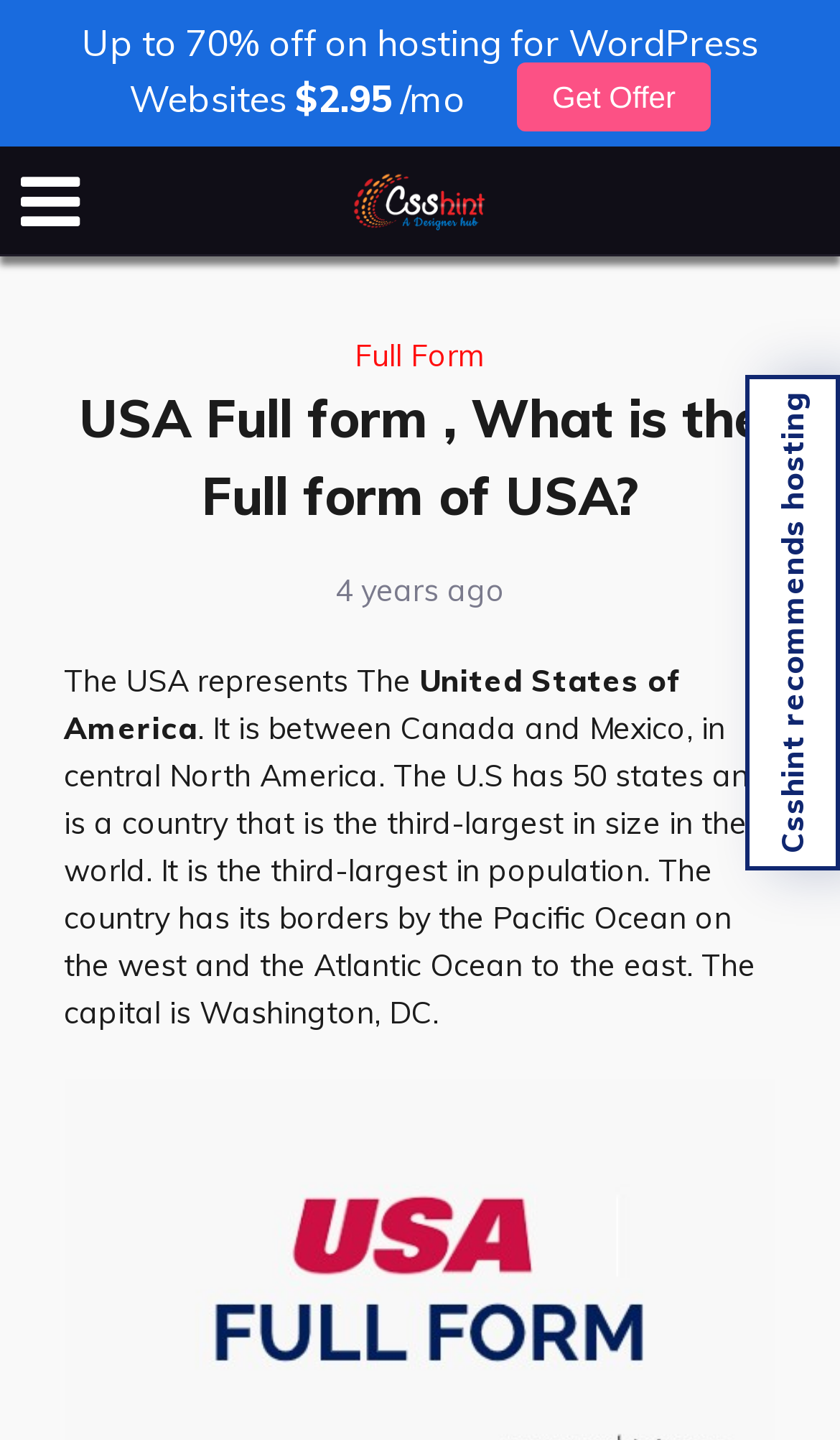What is the capital of the U.S? Observe the screenshot and provide a one-word or short phrase answer.

Washington, DC